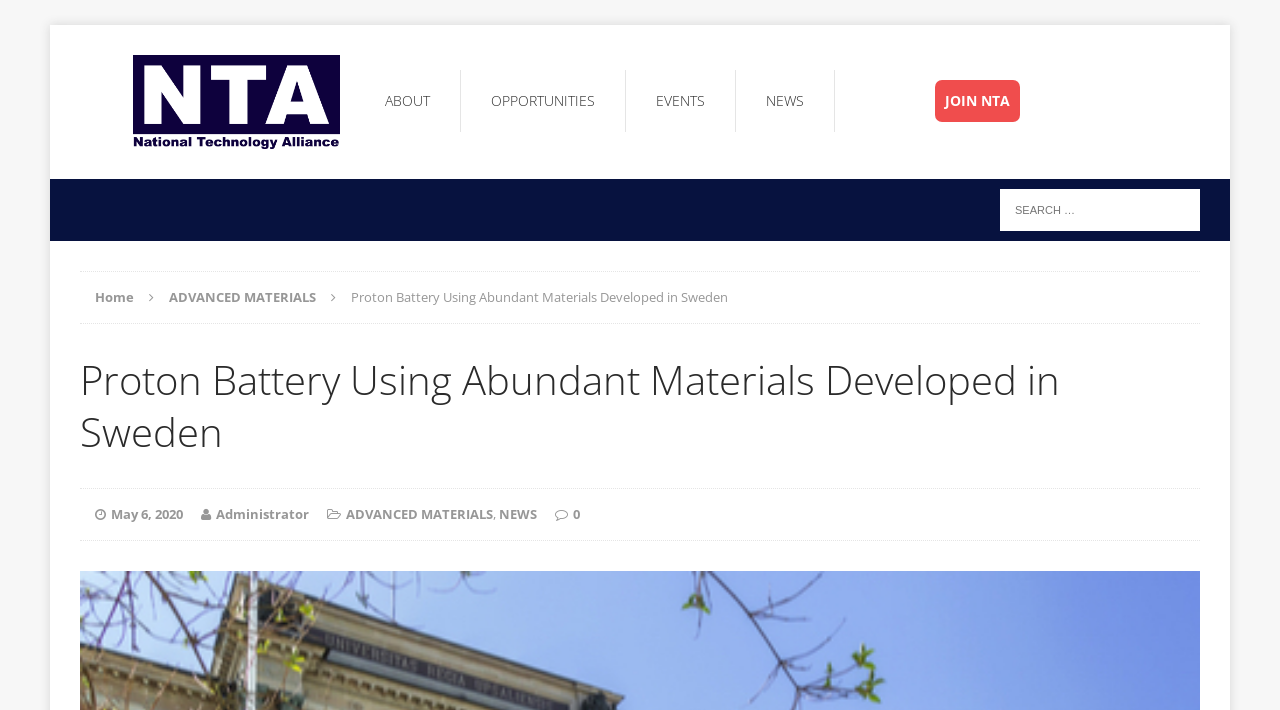Illustrate the webpage with a detailed description.

The webpage is about a proton battery developed using abundant organic materials by researchers at Uppsala University in Sweden. 

At the top left, there is a logo of 'nta.org' with a link to the website. Below the logo, there are five navigation links: 'ABOUT', 'OPPORTUNITIES', 'EVENTS', 'NEWS', and 'JOIN NTA', aligned horizontally. 

On the right side of the navigation links, there is a search box with a label 'Search for:'.

Below the navigation links, there are two more links: 'Home' and 'ADVANCED MATERIALS', positioned side by side.

The main content of the webpage is a news article with the title 'Proton Battery Using Abundant Materials Developed in Sweden', which is also the title of the webpage. The title is followed by a header section that includes the publication date 'May 6, 2020', the author 'Administrator', and categories 'ADVANCED MATERIALS' and 'NEWS'. 

There are no images in the main content area, but there is an image associated with the 'nta.org' logo at the top left.